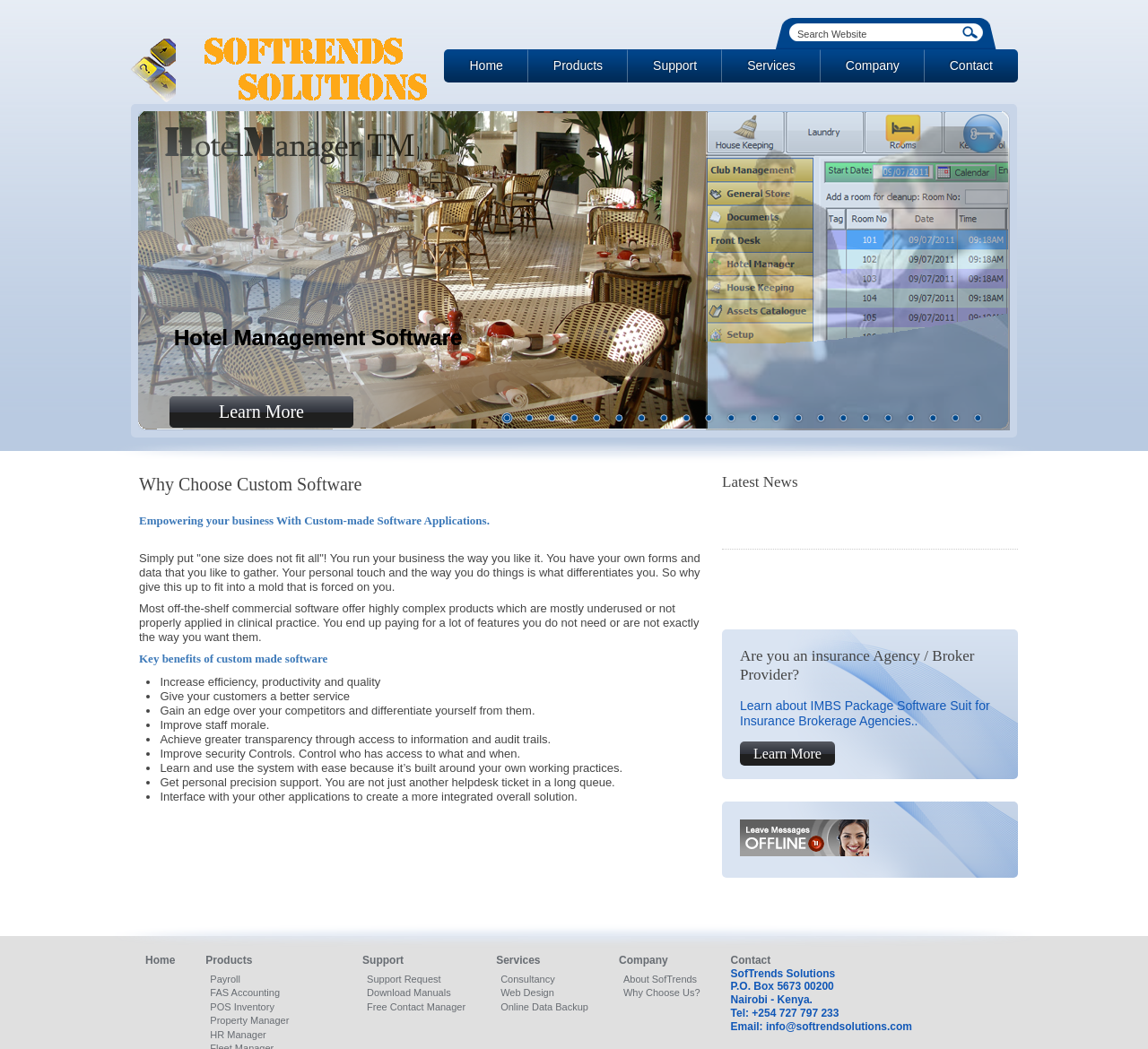Determine the bounding box coordinates for the UI element matching this description: "Download Manuals".

[0.32, 0.941, 0.393, 0.951]